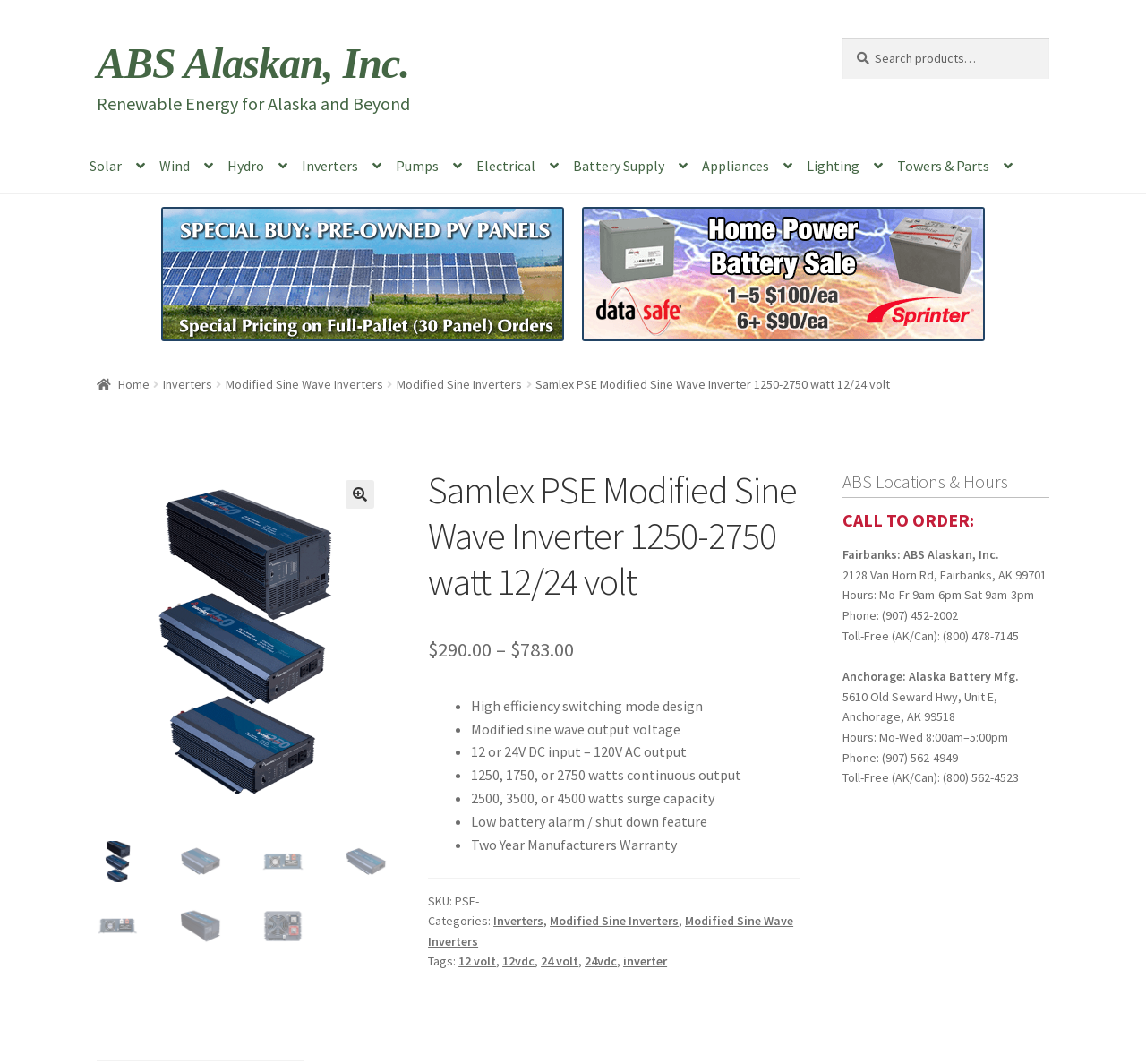Identify the bounding box coordinates of the clickable region required to complete the instruction: "Learn more about ABS Locations & Hours". The coordinates should be given as four float numbers within the range of 0 and 1, i.e., [left, top, right, bottom].

[0.735, 0.442, 0.879, 0.463]